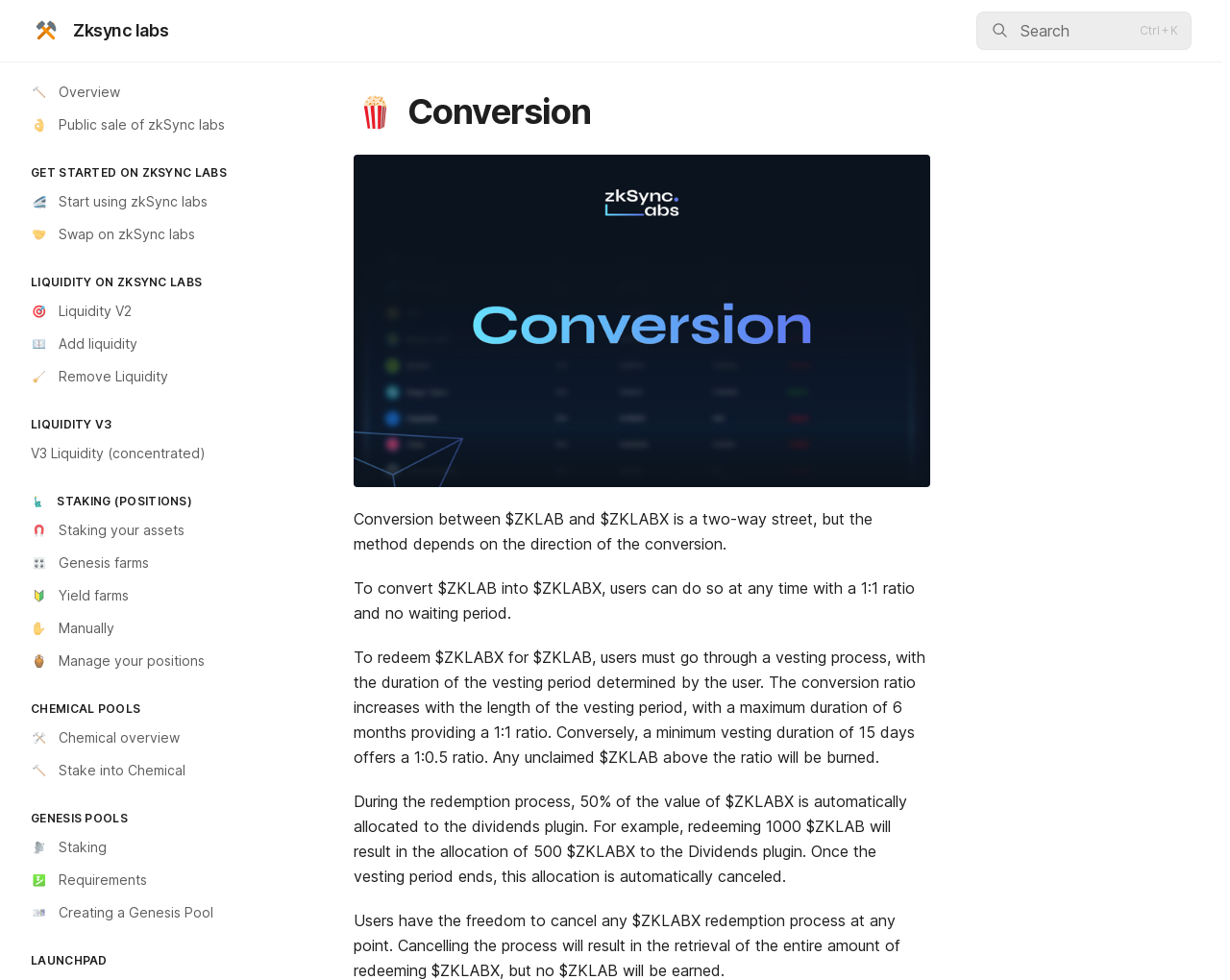What is the conversion ratio for redeeming $ZKLABX for $ZKLAB with a 6-month vesting period?
Use the image to give a comprehensive and detailed response to the question.

According to the webpage, the conversion ratio for redeeming $ZKLABX for $ZKLAB increases with the length of the vesting period, and a maximum duration of 6 months provides a 1:1 ratio.